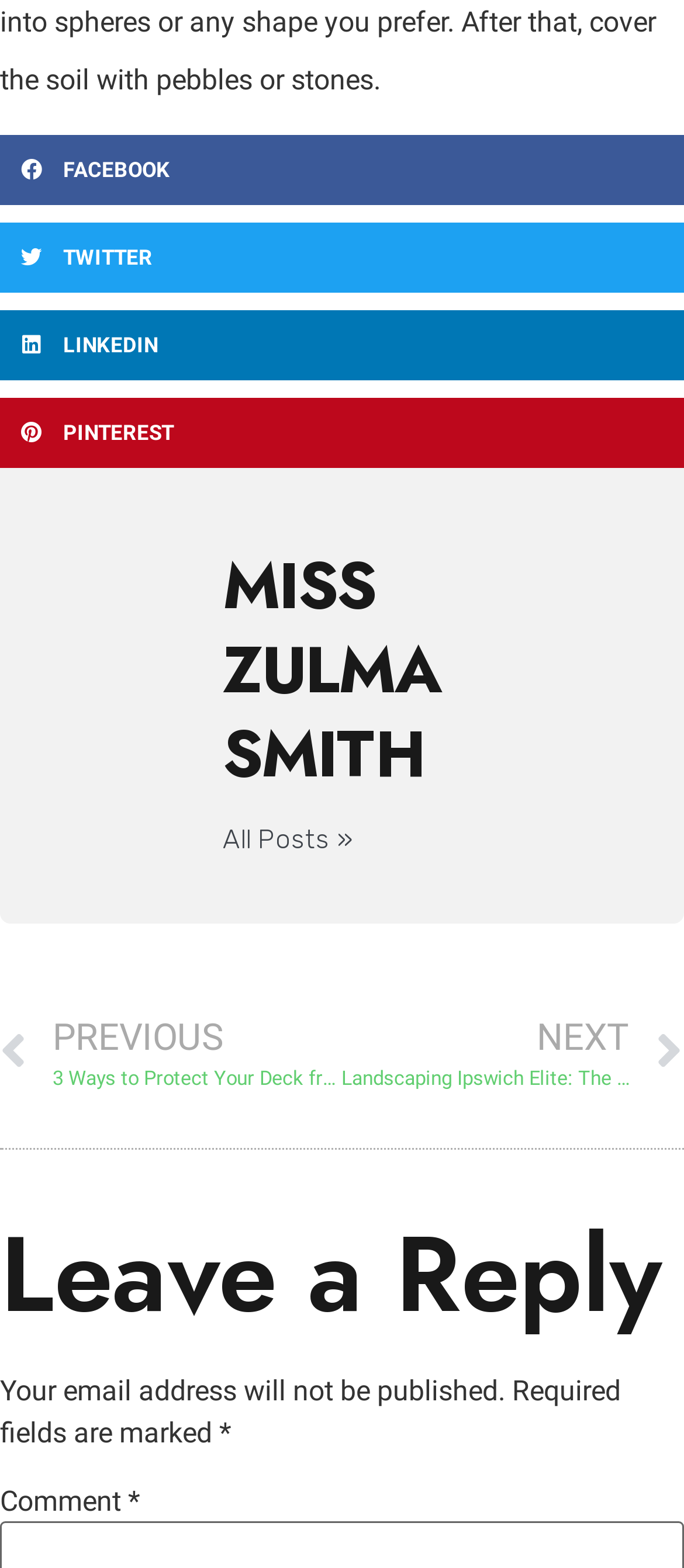What is the name of the person in the picture?
Based on the content of the image, thoroughly explain and answer the question.

The link 'Picture of Miss Zulma Smith' and the heading 'MISS ZULMA SMITH' suggest that the person in the picture is Miss Zulma Smith.